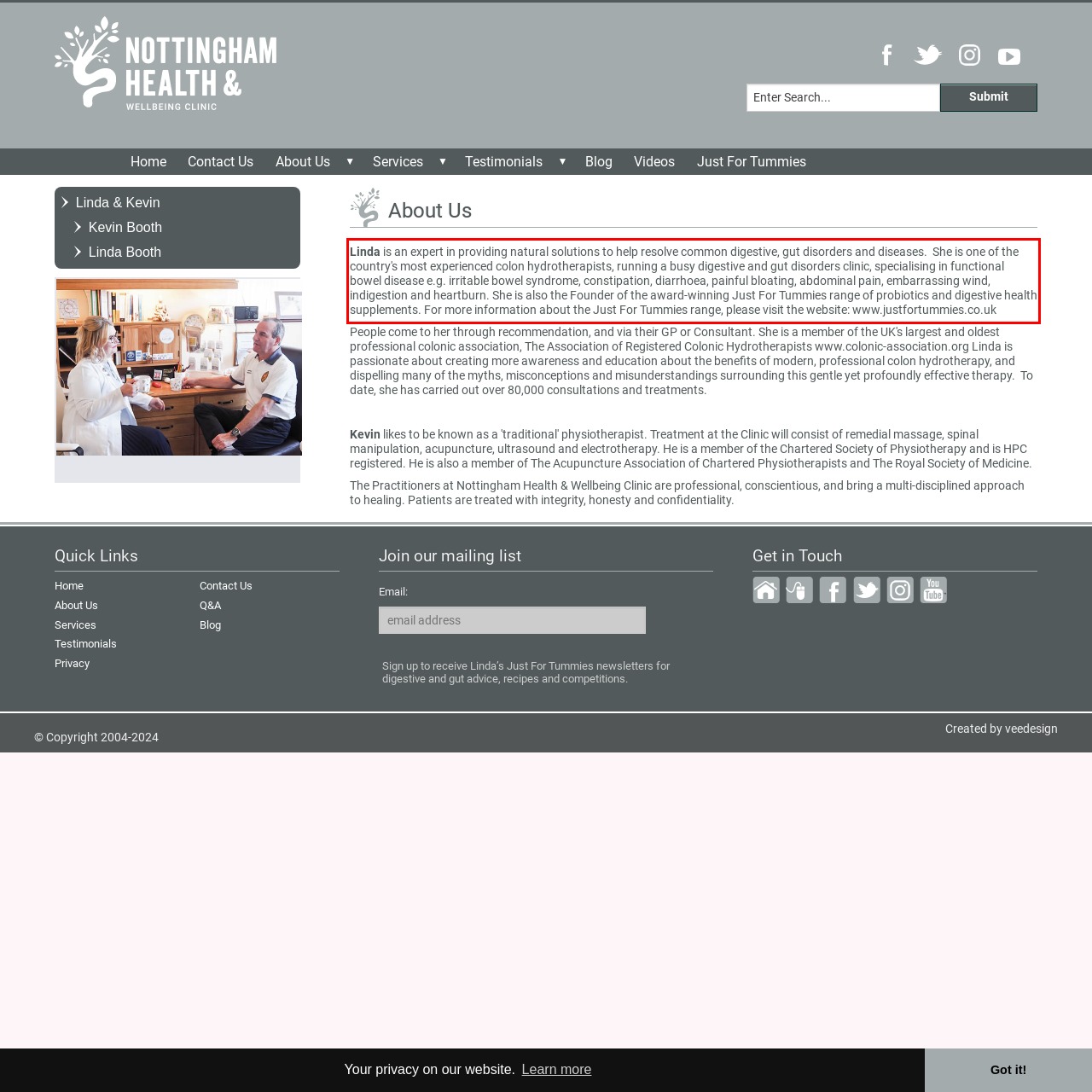You are provided with a webpage screenshot that includes a red rectangle bounding box. Extract the text content from within the bounding box using OCR.

Linda is an expert in providing natural solutions to help resolve common digestive, gut disorders and diseases. She is one of the country's most experienced colon hydrotherapists, running a busy digestive and gut disorders clinic, specialising in functional bowel disease e.g. irritable bowel syndrome, constipation, diarrhoea, painful bloating, abdominal pain, embarrassing wind, indigestion and heartburn. She is also the Founder of the award-winning Just For Tummies range of probiotics and digestive health supplements. For more information about the Just For Tummies range, please visit the website: www.justfortummies.co.uk